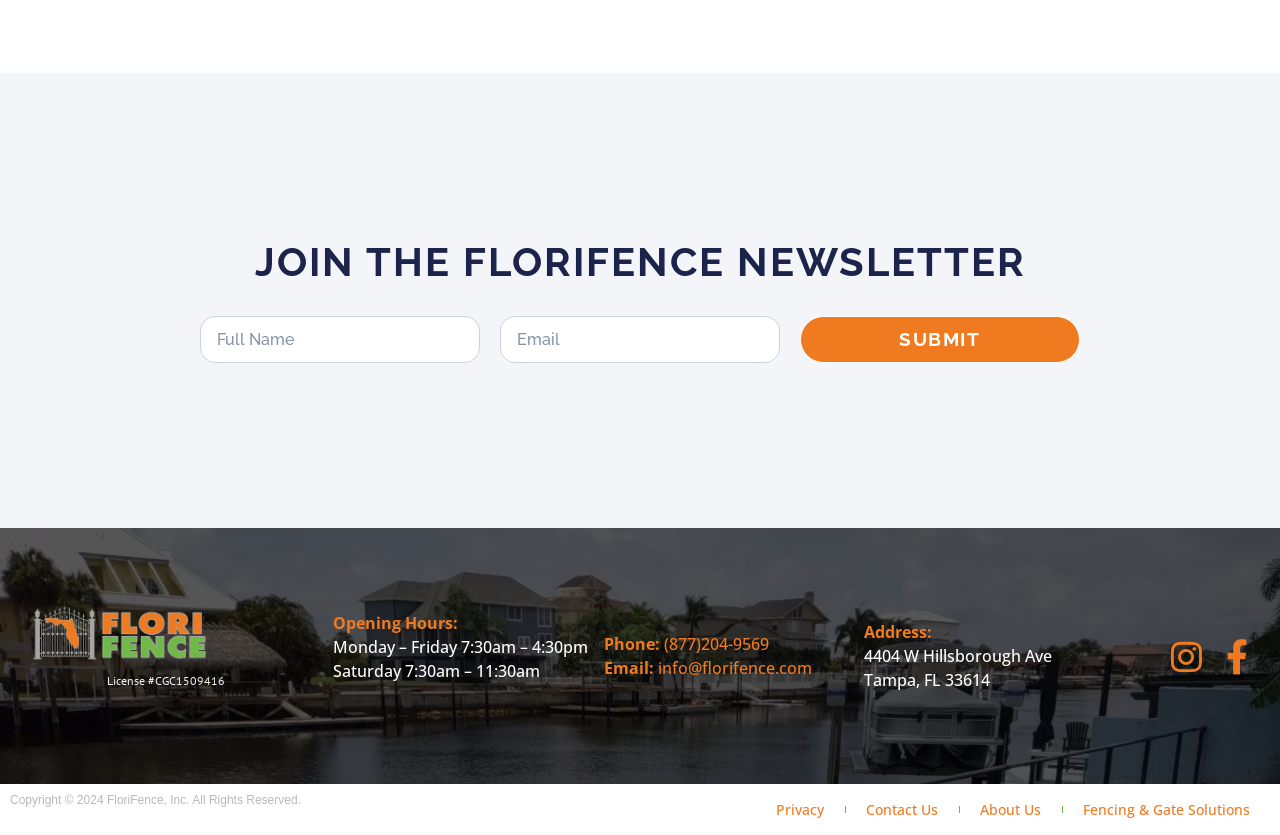Specify the bounding box coordinates (top-left x, top-left y, bottom-right x, bottom-right y) of the UI element in the screenshot that matches this description: Submit

[0.625, 0.378, 0.844, 0.435]